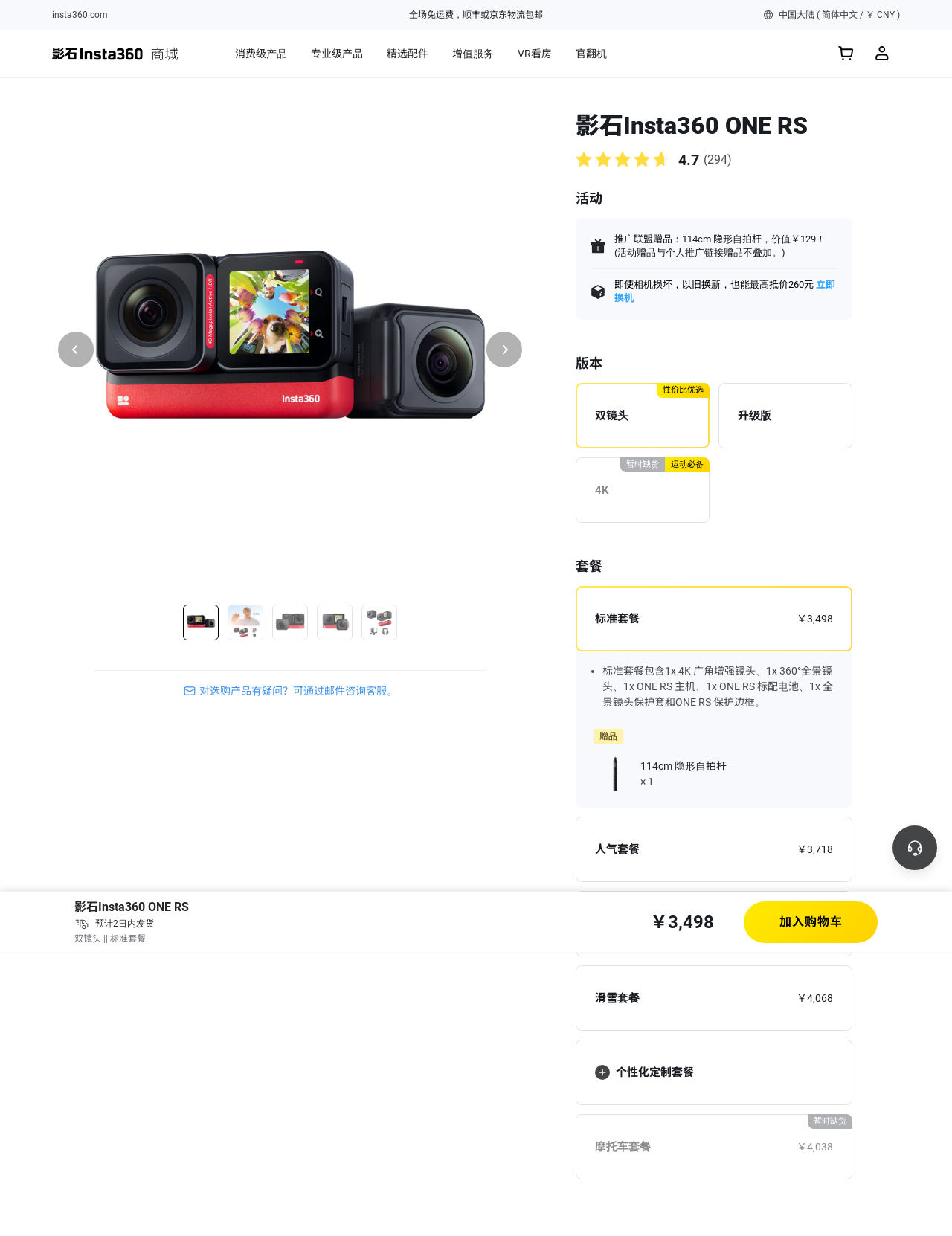What is the name of the product?
Use the information from the image to give a detailed answer to the question.

The name of the product can be found in the static text element '影石Insta360 ONE RS' which is located at the top of the webpage.